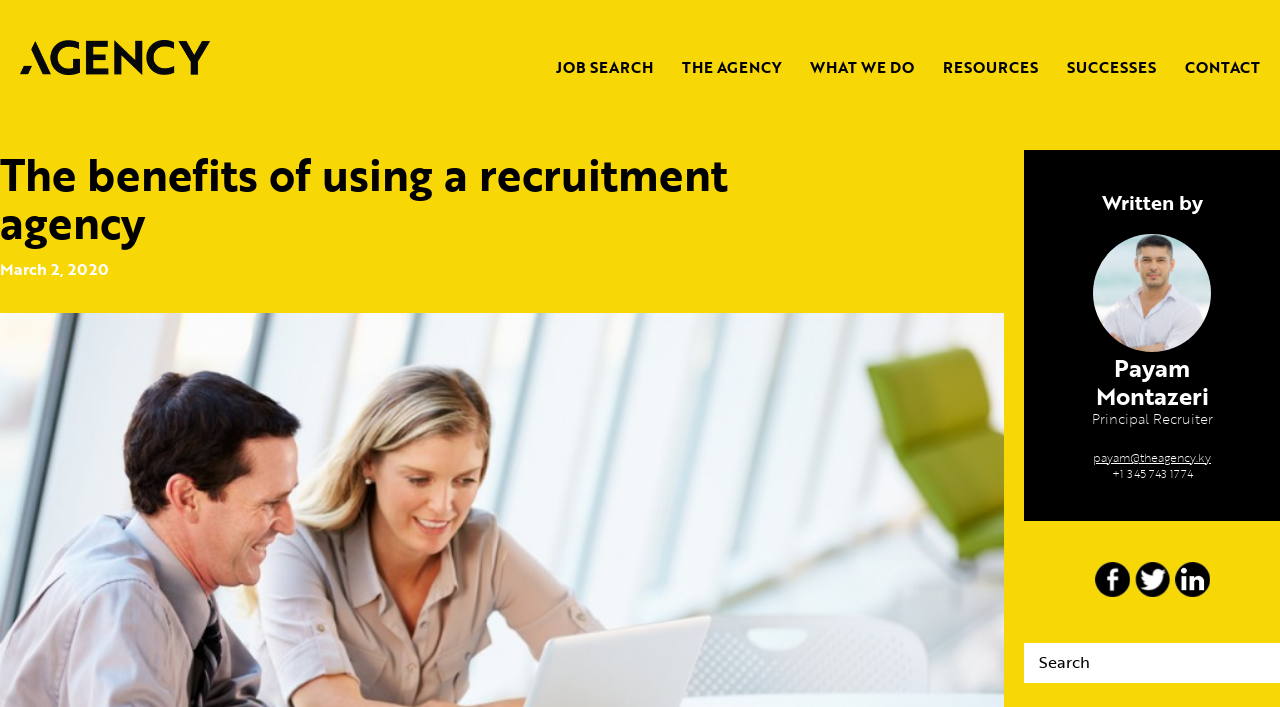How many social media links are there?
Based on the content of the image, thoroughly explain and answer the question.

I found the answer by looking at the social media links section, where there are three links with corresponding images.